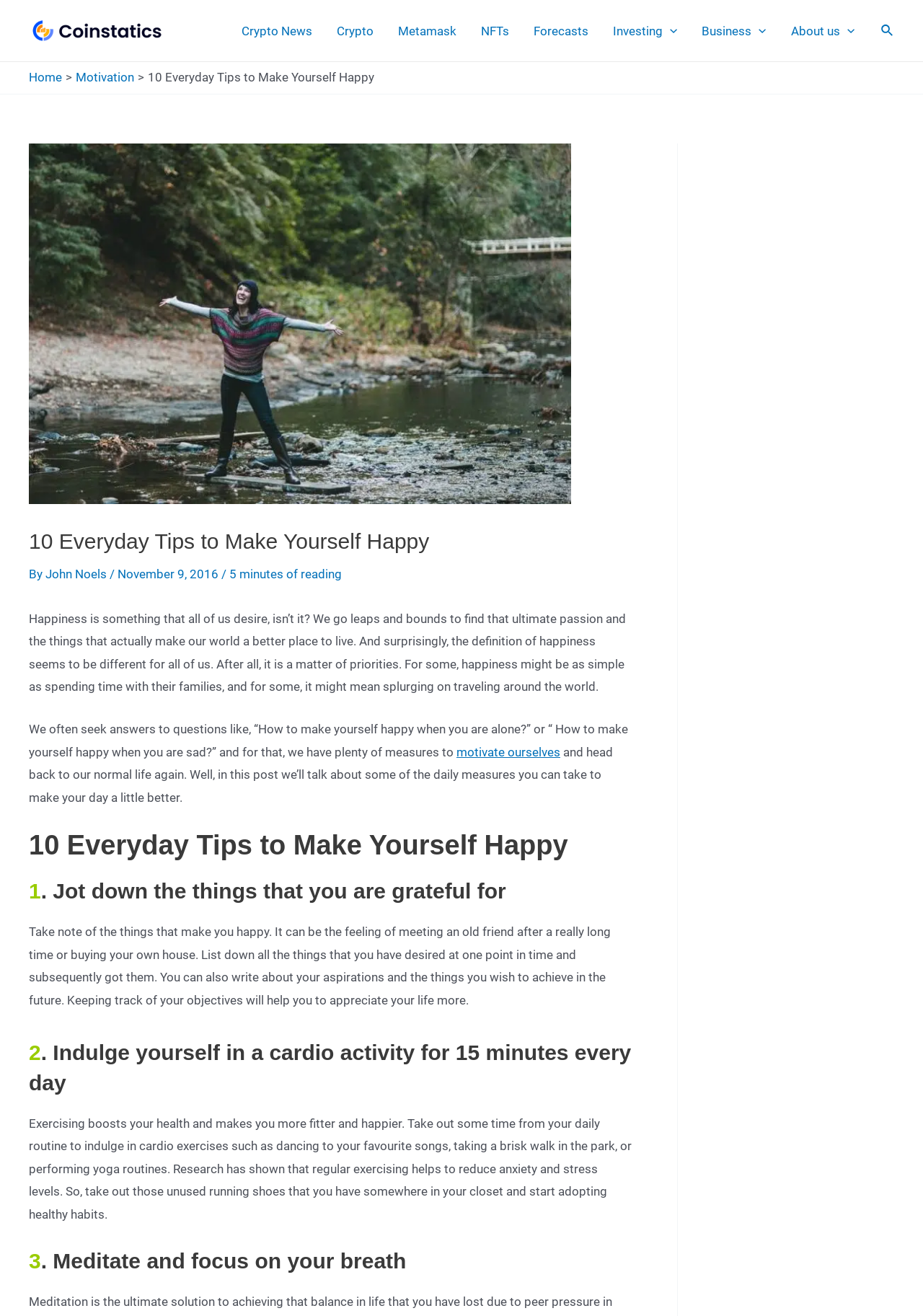Identify the bounding box coordinates of the region that should be clicked to execute the following instruction: "Click on the 'John Noels' author link".

[0.049, 0.431, 0.119, 0.442]